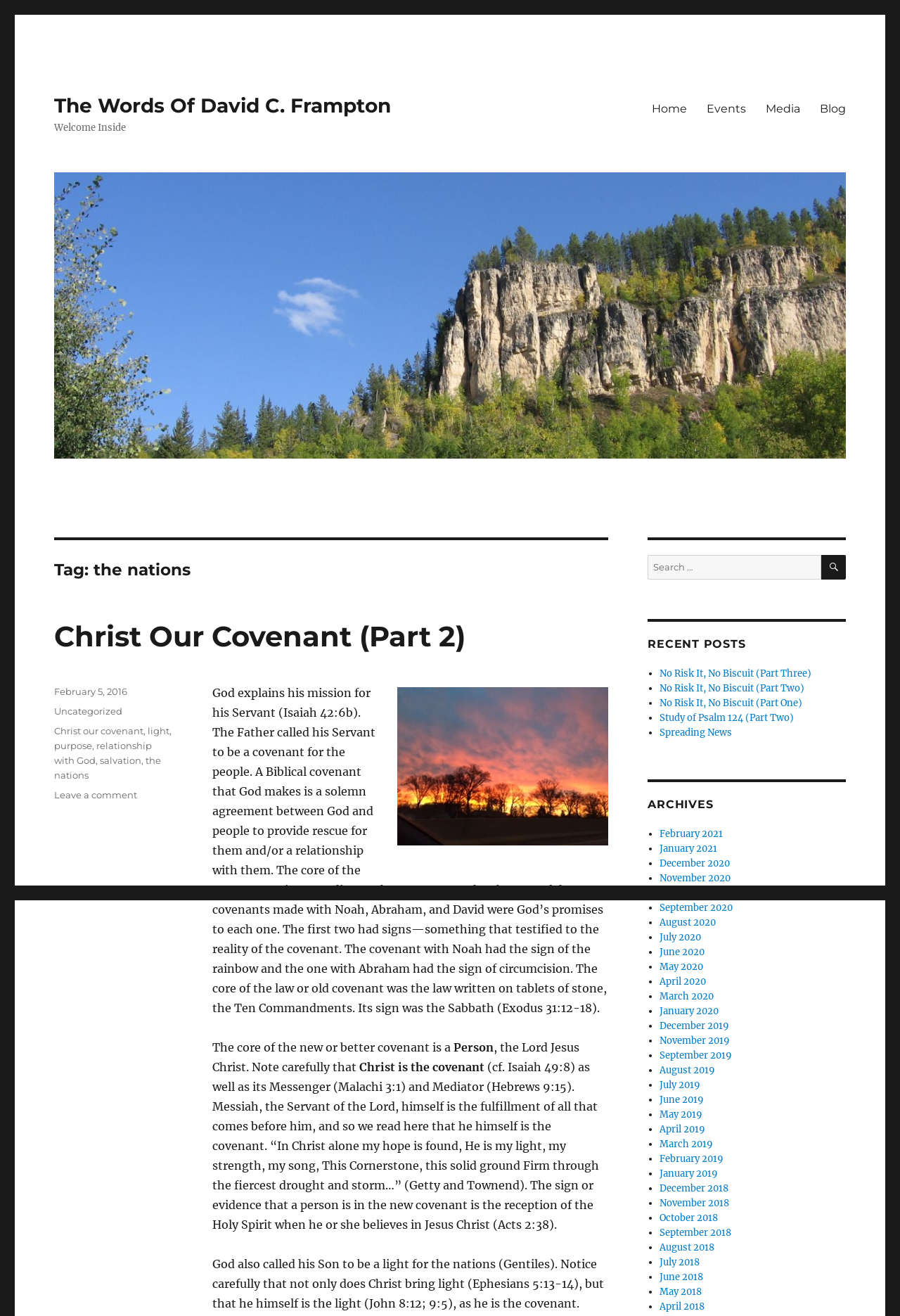Find and extract the text of the primary heading on the webpage.

Tag: the nations